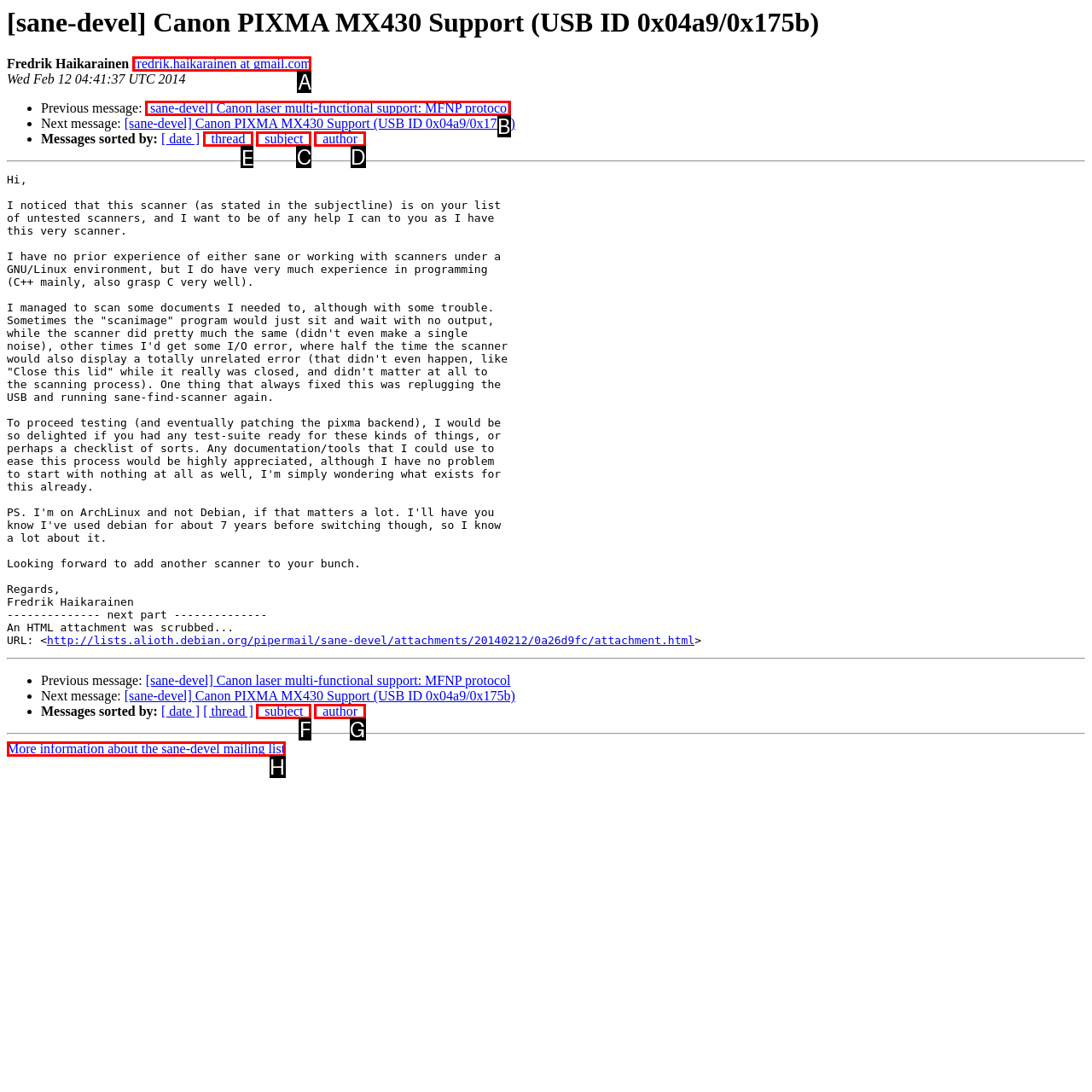Among the marked elements in the screenshot, which letter corresponds to the UI element needed for the task: Visit the thread?

E